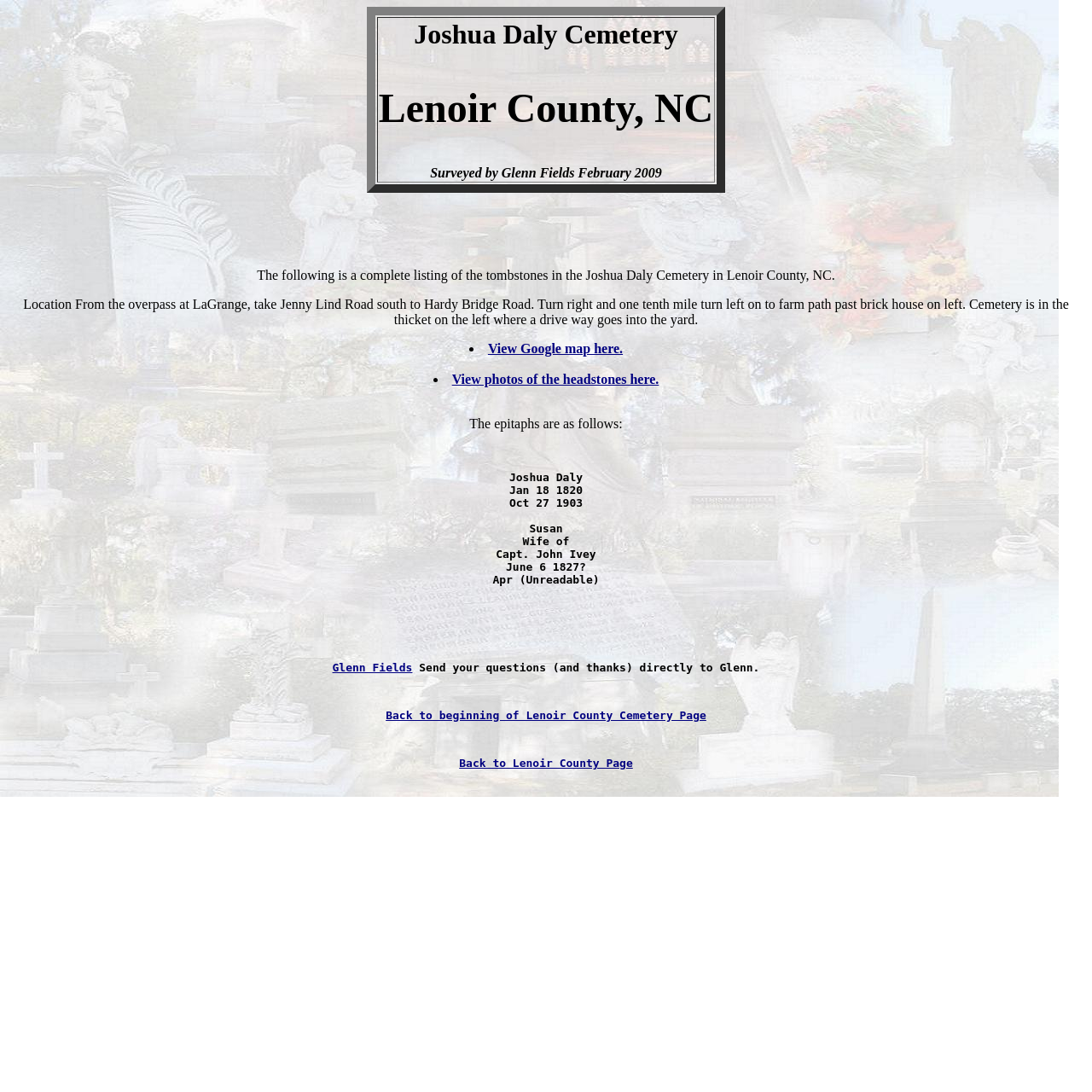What is the location of Joshua Daly Cemetery?
Answer the question with just one word or phrase using the image.

Lenoir County, NC